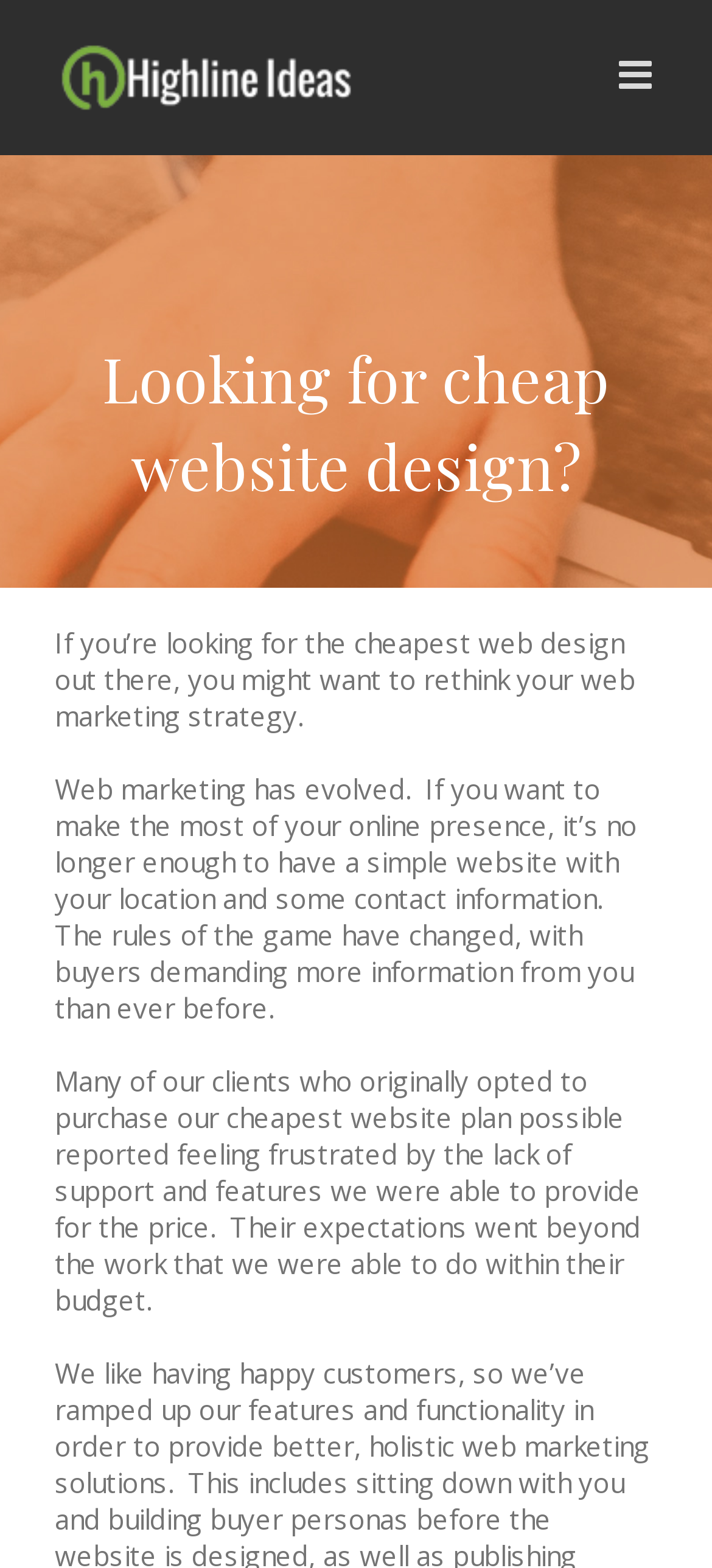Illustrate the webpage with a detailed description.

The webpage is titled "Highline Ideas - Cheap website design?" and features a prominent link and image with the same title, "Highline Ideas", located at the top-left corner of the page. 

To the top-right corner, there is a small icon represented by the Unicode character '\uf0c9'. 

Below the title, a heading "Looking for cheap website design?" is centered across the page. 

Following the heading, there are three paragraphs of text. The first paragraph starts by saying that if you're looking for the cheapest web design, you might want to rethink your web marketing strategy. 

The second paragraph explains that web marketing has evolved and having a simple website is no longer enough. 

The third paragraph shares the experience of clients who opted for the cheapest website plan and felt frustrated by the lack of support and features.